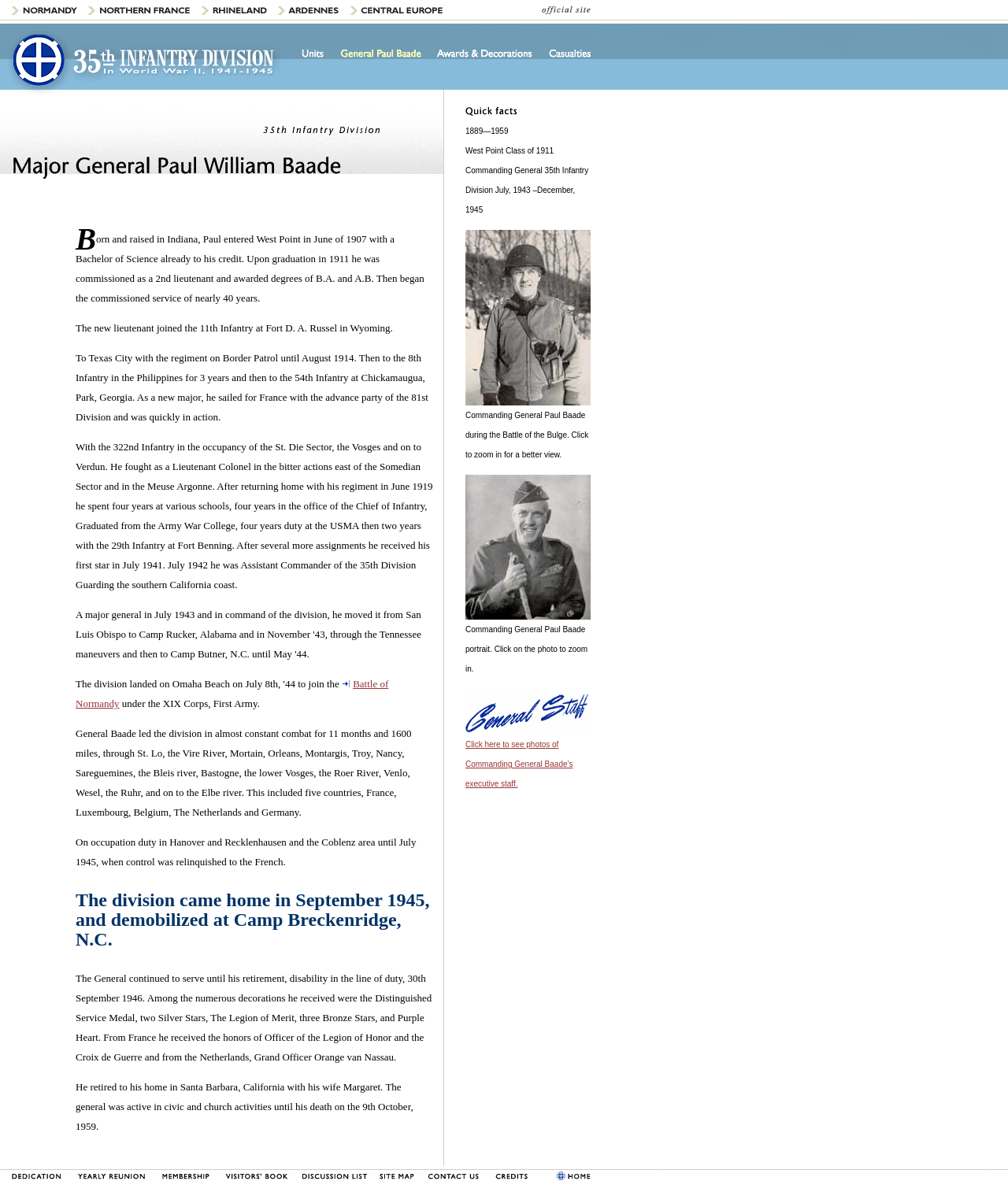Locate the bounding box coordinates of the element I should click to achieve the following instruction: "View the portrait photo of Commanding General Paul Baade".

[0.462, 0.398, 0.586, 0.52]